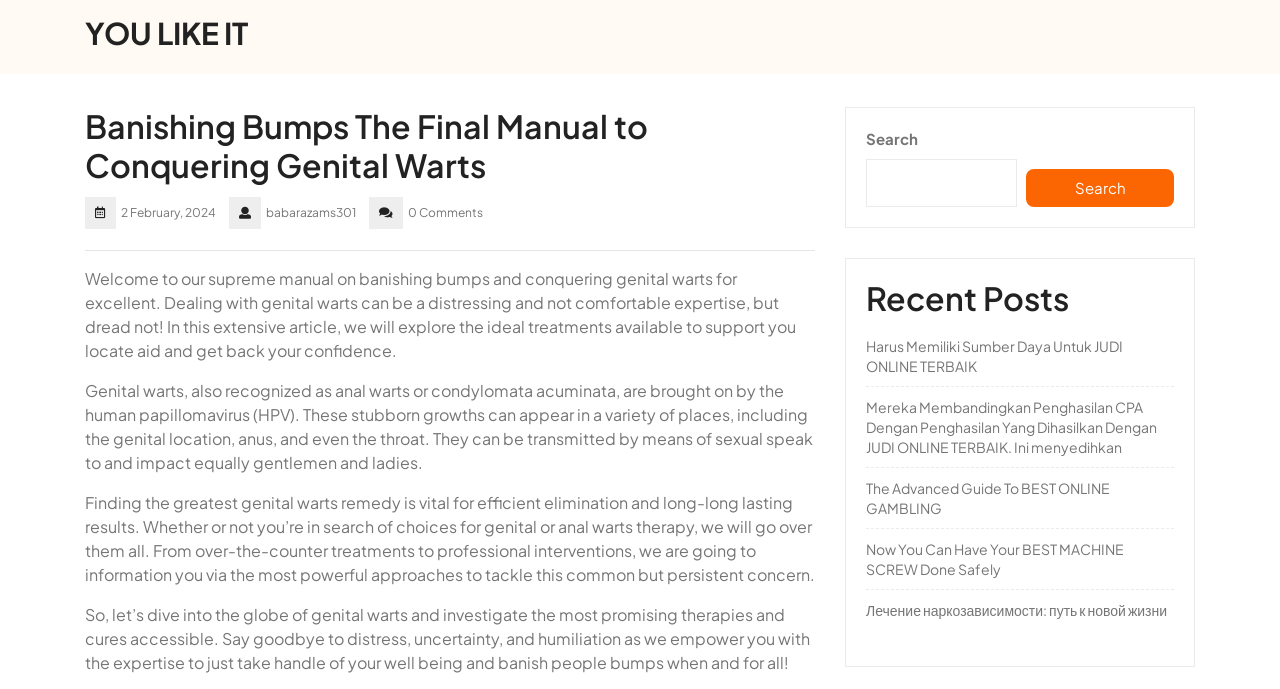What is the format of the webpage content?
Carefully analyze the image and provide a thorough answer to the question.

The webpage content is presented in an article-style format, with headings and paragraphs that break up the text into readable sections. This format suggests that the webpage is intended to provide in-depth information on genital warts treatment, and that the author wants to make the content easy to read and understand.